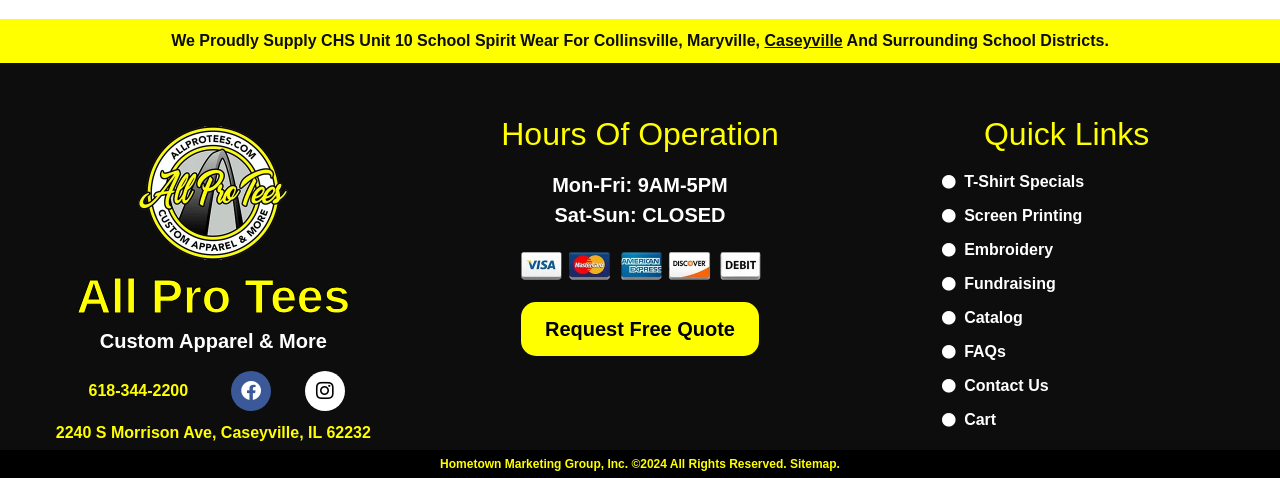From the webpage screenshot, predict the bounding box coordinates (top-left x, top-left y, bottom-right x, bottom-right y) for the UI element described here: Meghan Wagg

None